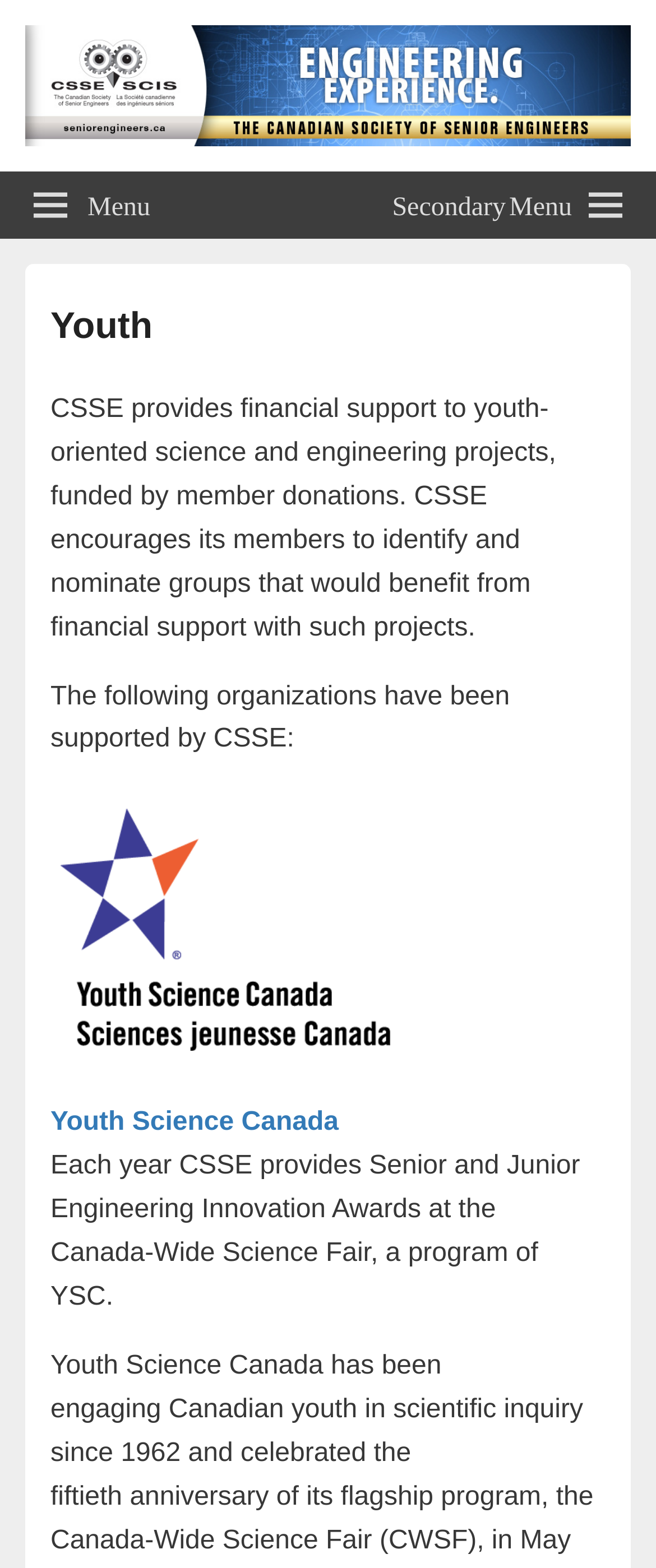Provide a short, one-word or phrase answer to the question below:
What type of projects does CSSE provide financial support to?

Youth-oriented science and engineering projects